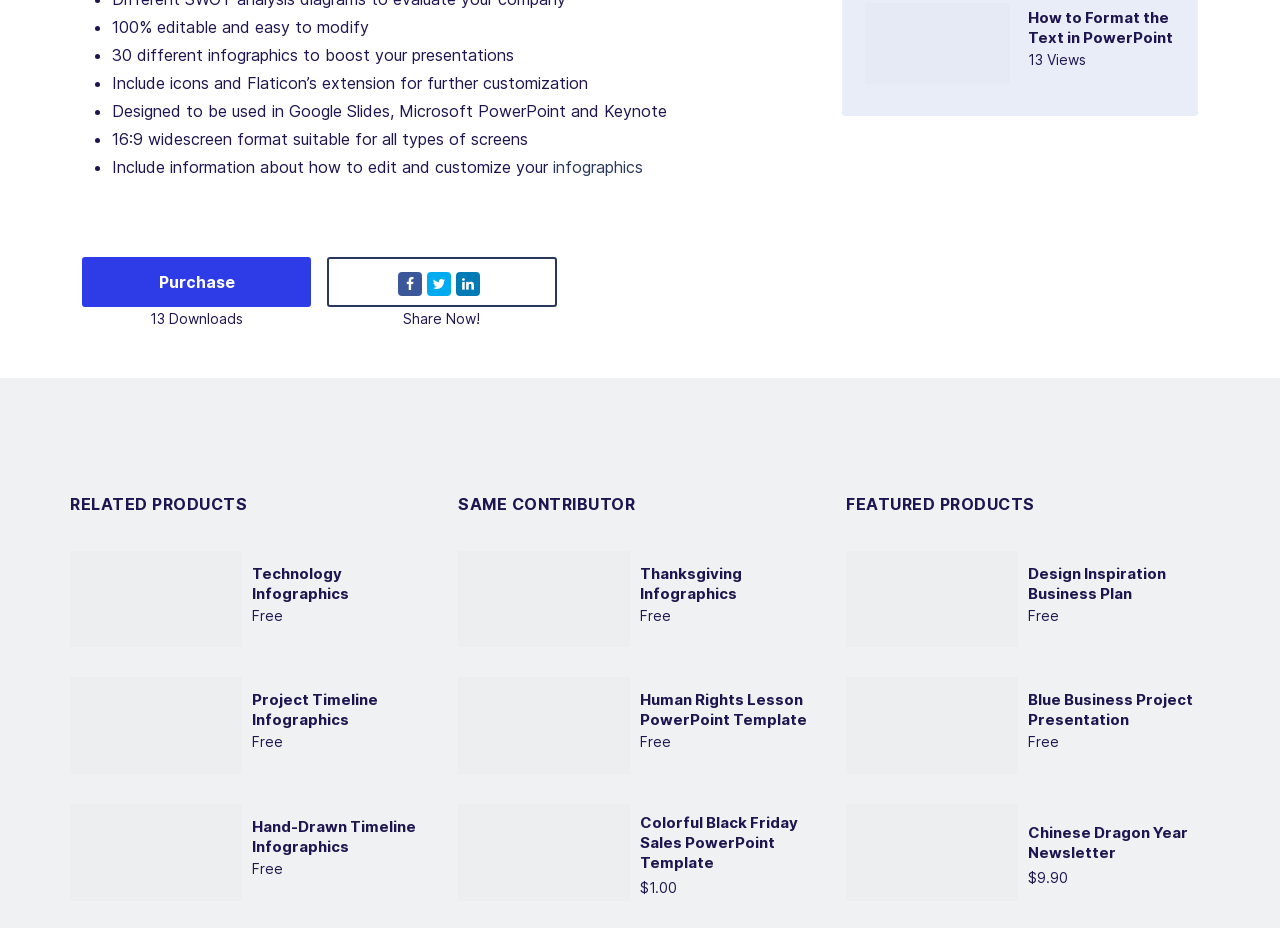Find the bounding box coordinates of the element to click in order to complete the given instruction: "Download the Technology Infographics."

[0.197, 0.607, 0.273, 0.649]